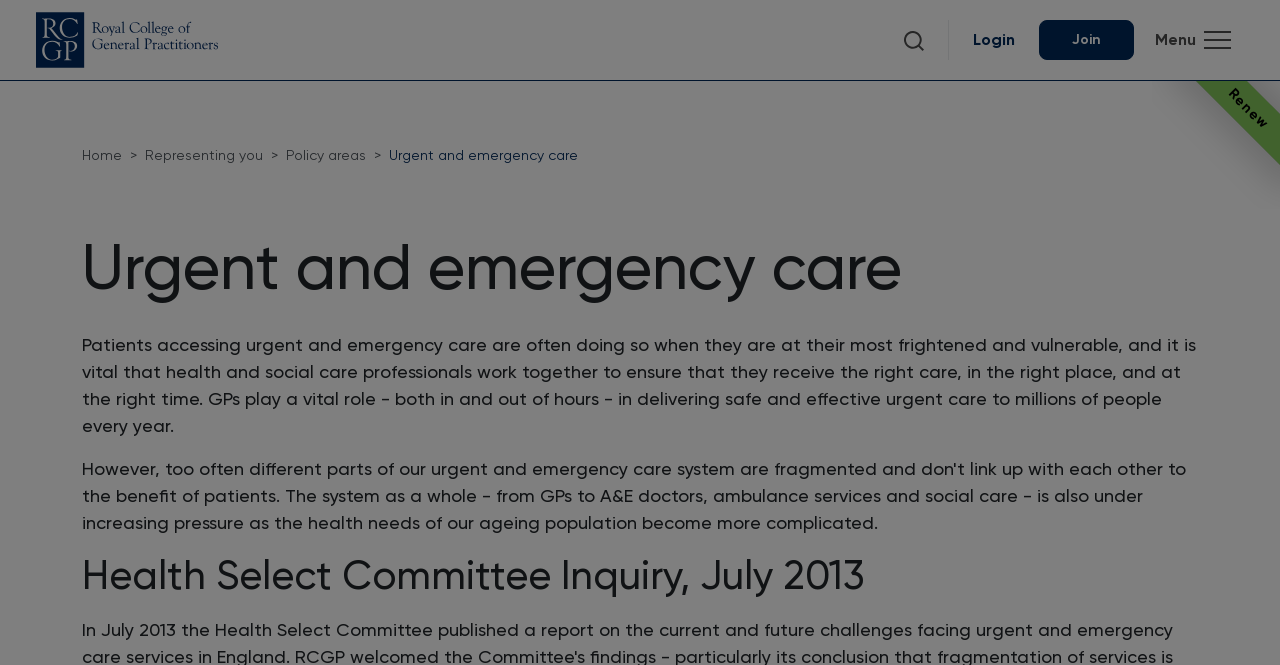Please determine the bounding box coordinates of the clickable area required to carry out the following instruction: "Go to the Home page". The coordinates must be four float numbers between 0 and 1, represented as [left, top, right, bottom].

[0.064, 0.221, 0.095, 0.245]